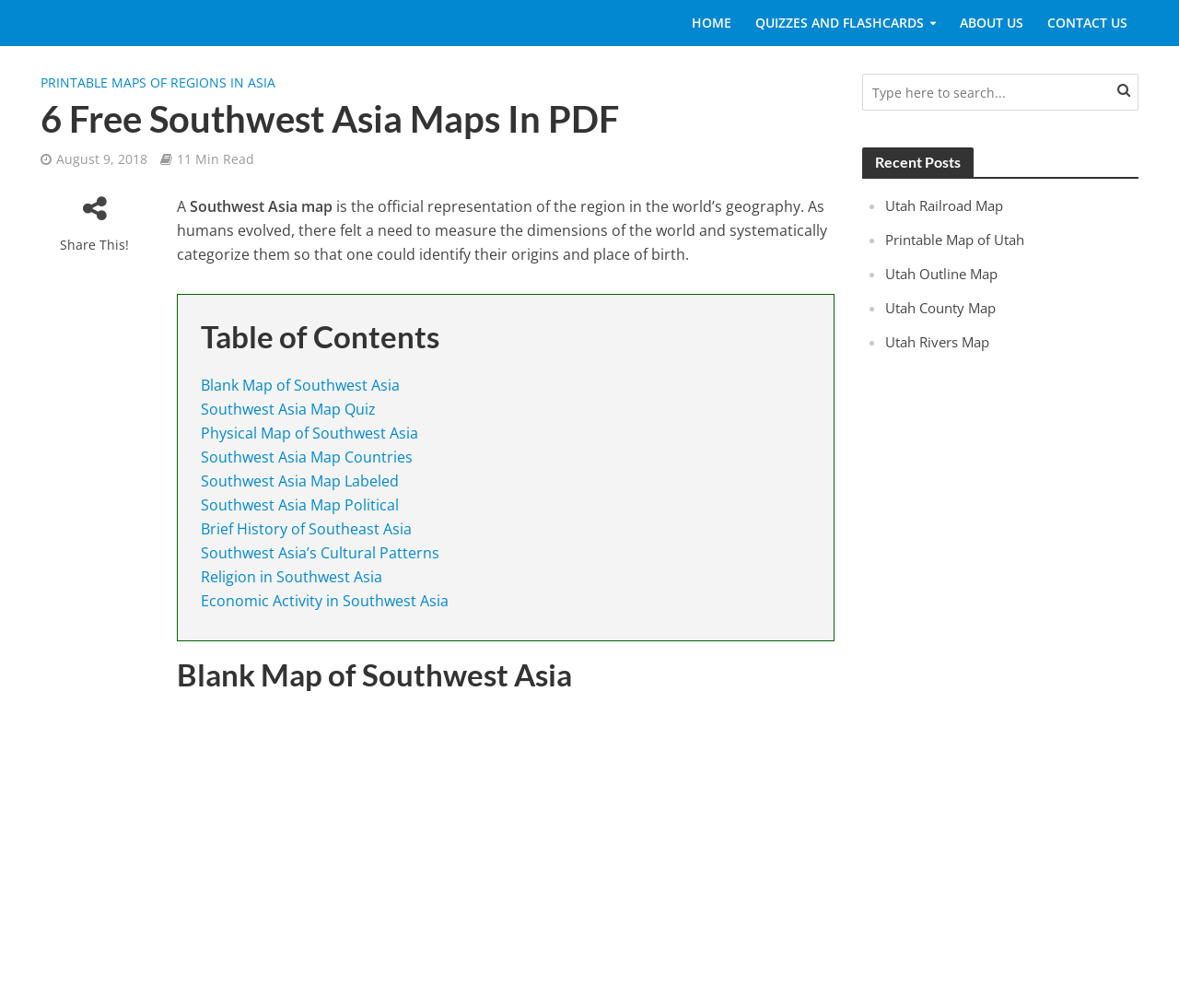Extract the bounding box for the UI element that matches this description: "About Us".

[0.804, 0.0, 0.878, 0.046]